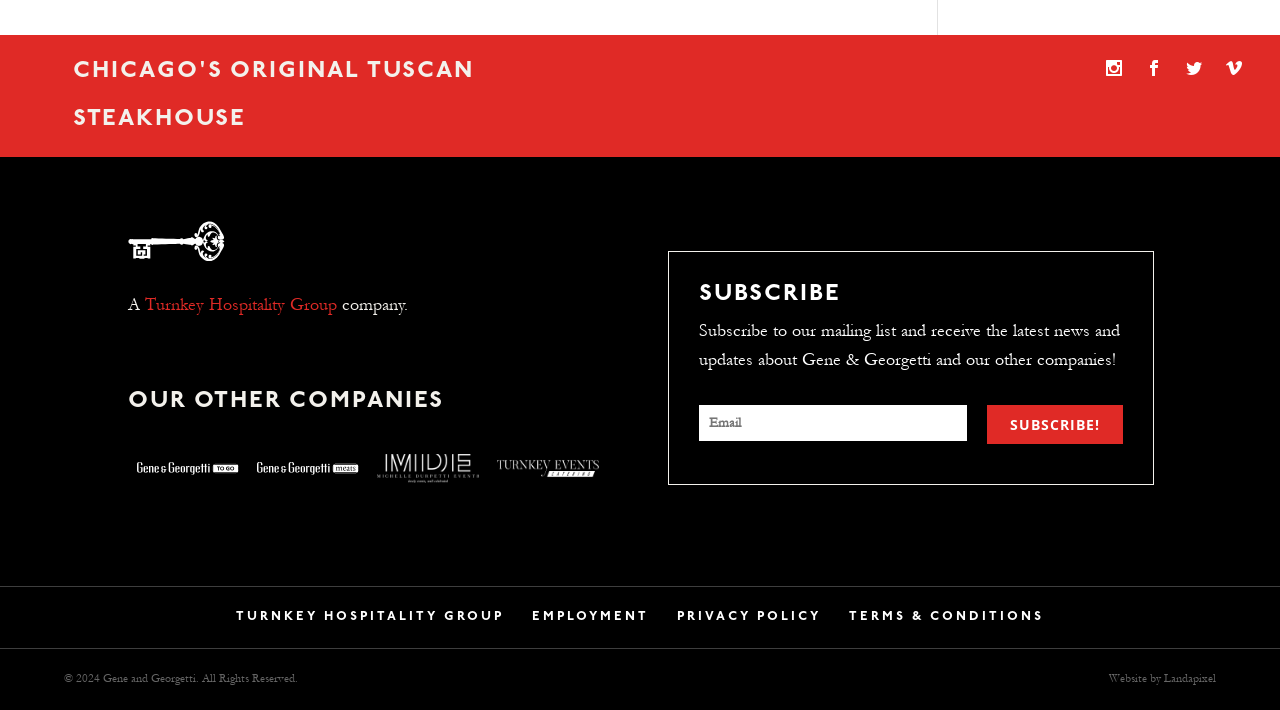Examine the screenshot and answer the question in as much detail as possible: How many other companies are listed?

The number of other companies can be found by counting the link elements under the heading 'OUR OTHER COMPANIES'. There are four link elements: 'Gene and Georgetti To Go', 'Gene and Georgetti Meats', 'Michelle Durpetti Events', and 'Turnkey Events Catering'.